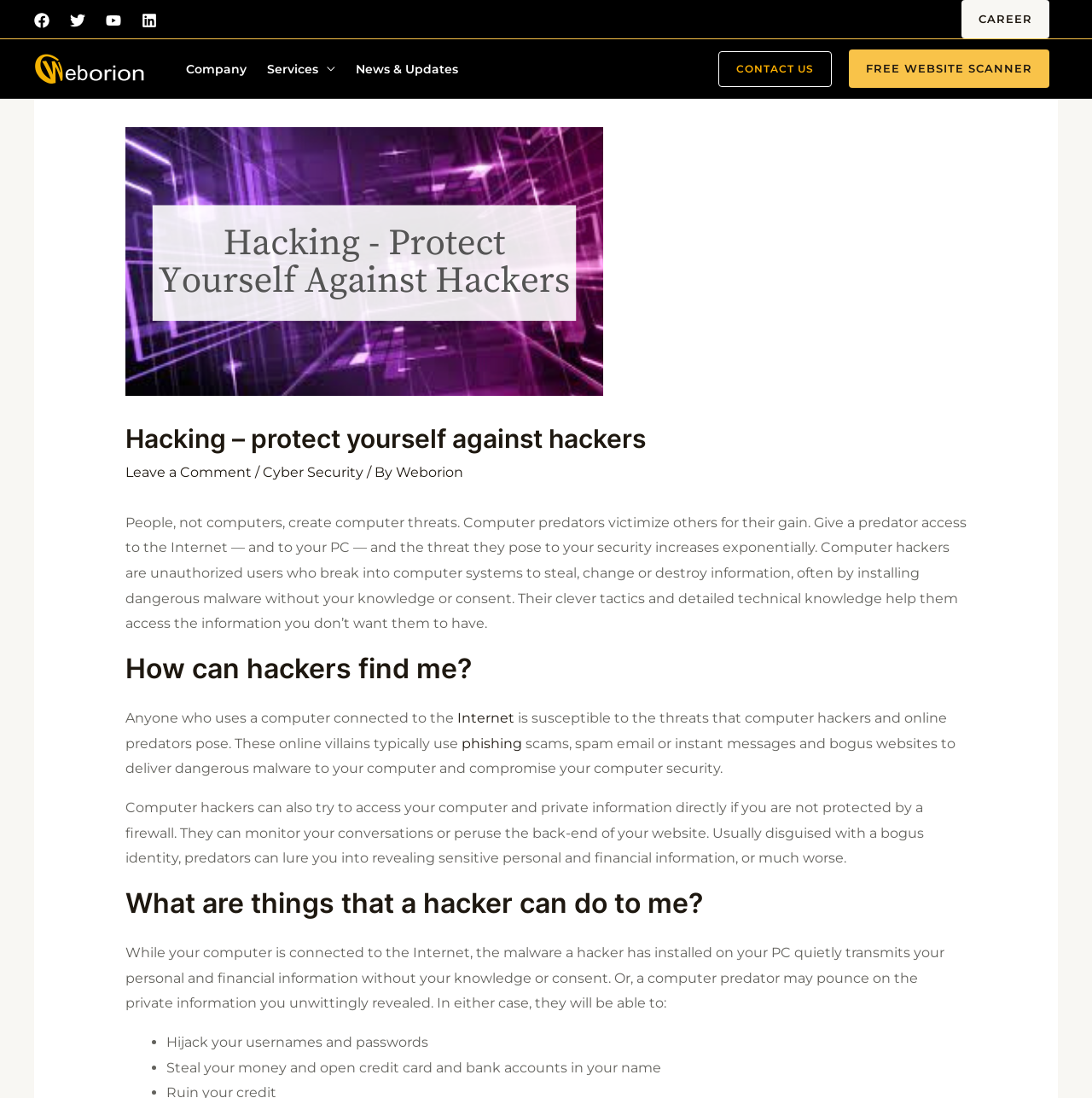Please identify the bounding box coordinates of the area I need to click to accomplish the following instruction: "Explore the CATEGORIES section".

None